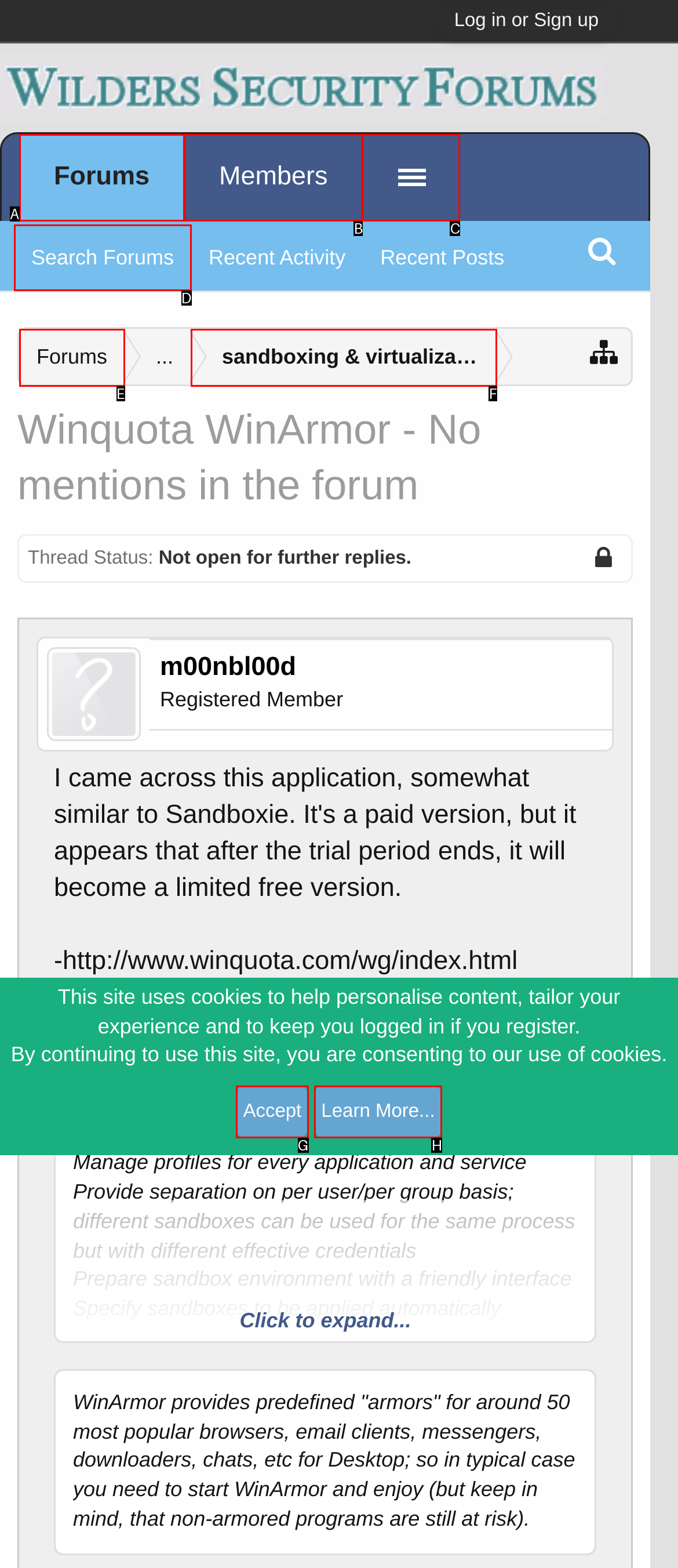Match the HTML element to the description: sandboxing & virtualization. Answer with the letter of the correct option from the provided choices.

F